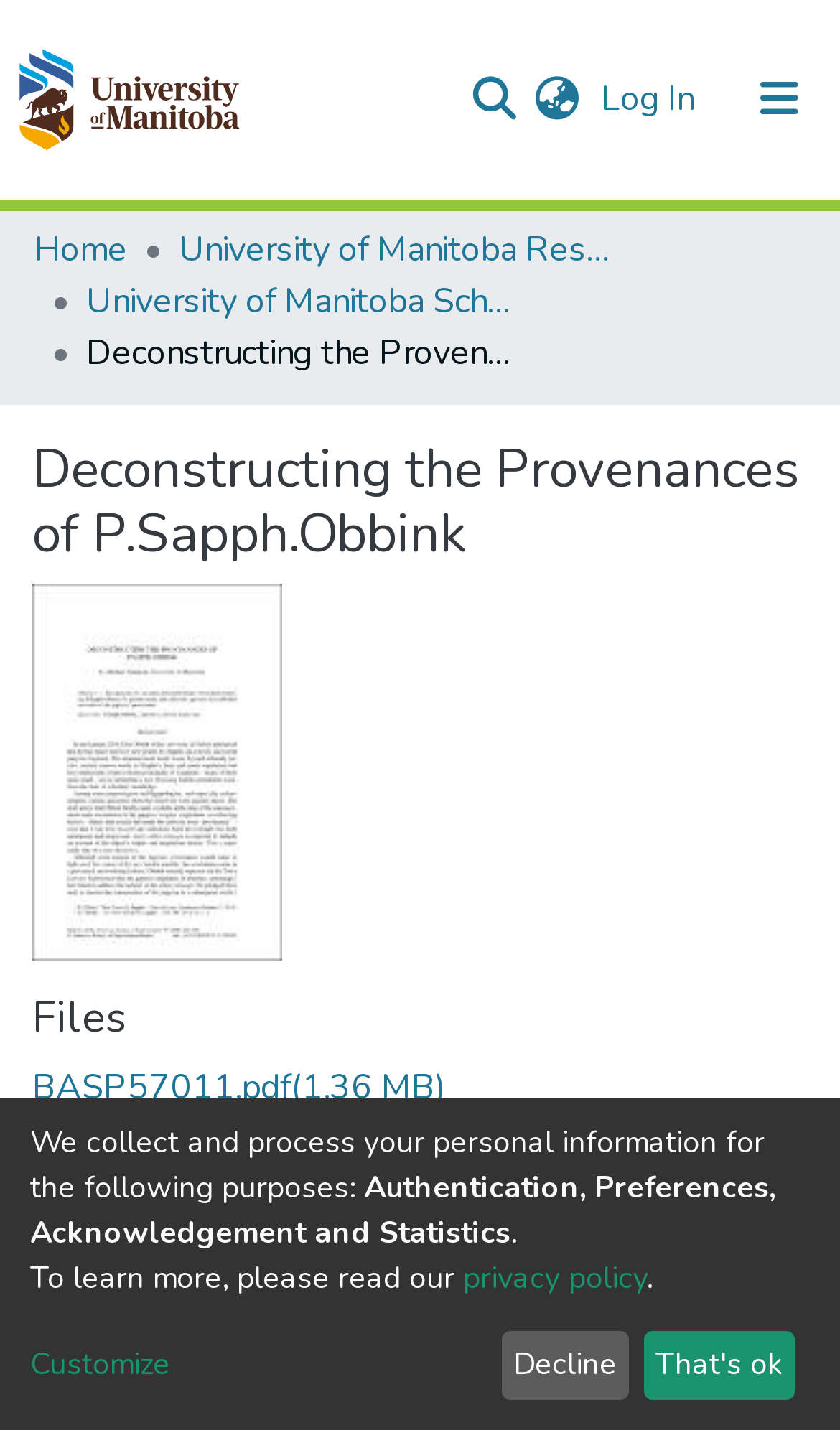Kindly determine the bounding box coordinates for the clickable area to achieve the given instruction: "Download BASP57011.pdf".

[0.038, 0.735, 0.531, 0.768]